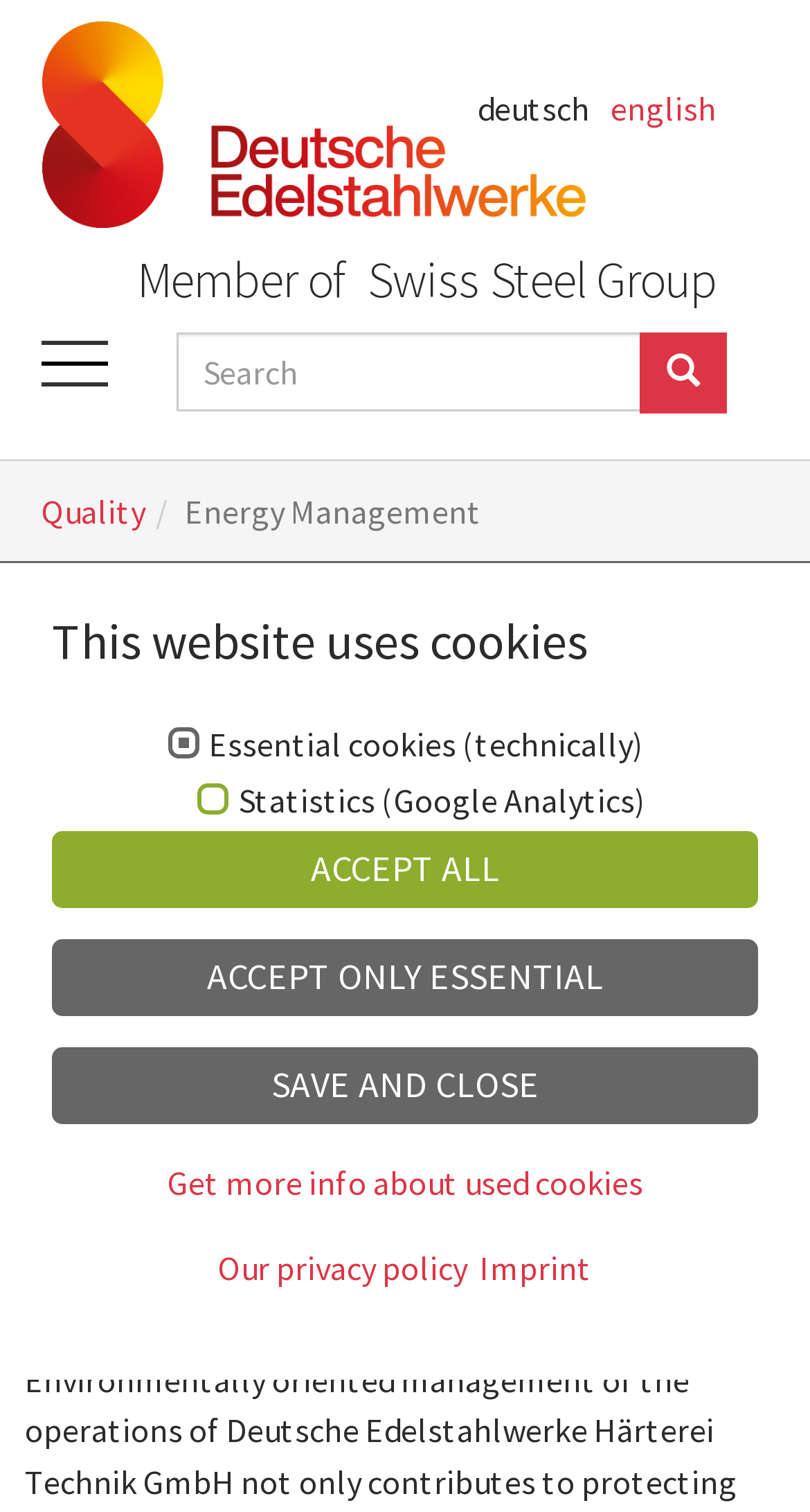Please locate the bounding box coordinates of the element that should be clicked to achieve the given instruction: "Scroll to top".

[0.826, 0.819, 0.949, 0.885]